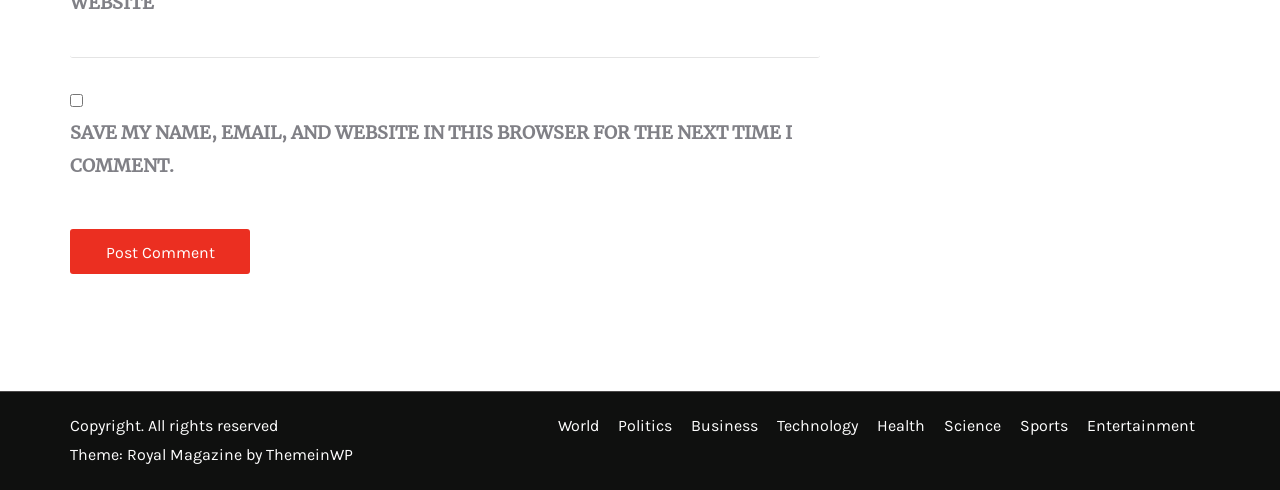Show the bounding box coordinates of the element that should be clicked to complete the task: "Check save comment information".

[0.055, 0.191, 0.065, 0.218]